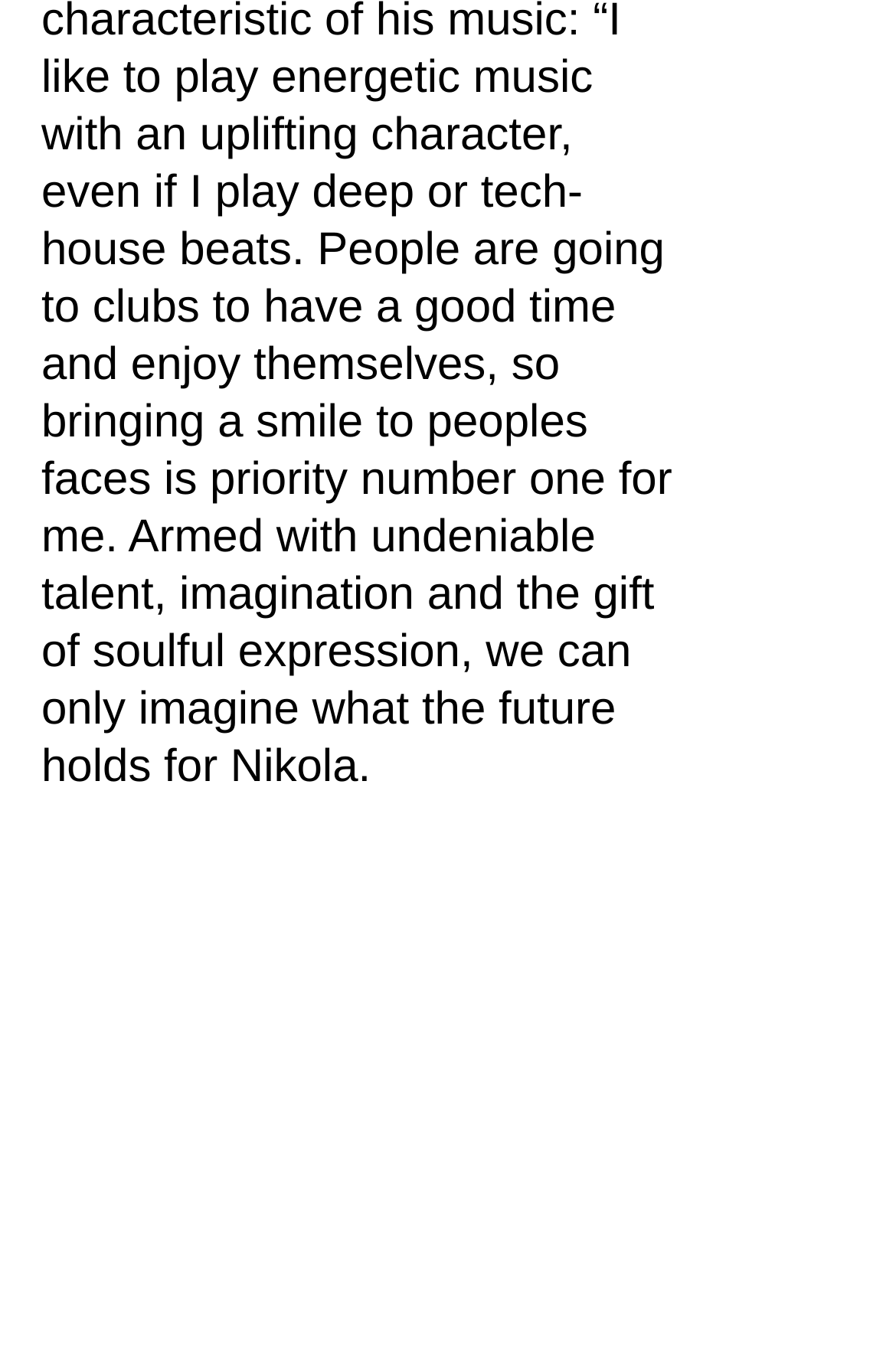What social media platforms are listed?
Use the screenshot to answer the question with a single word or phrase.

SoundCloud, YouTube, Facebook, Bandcamp, Beatport